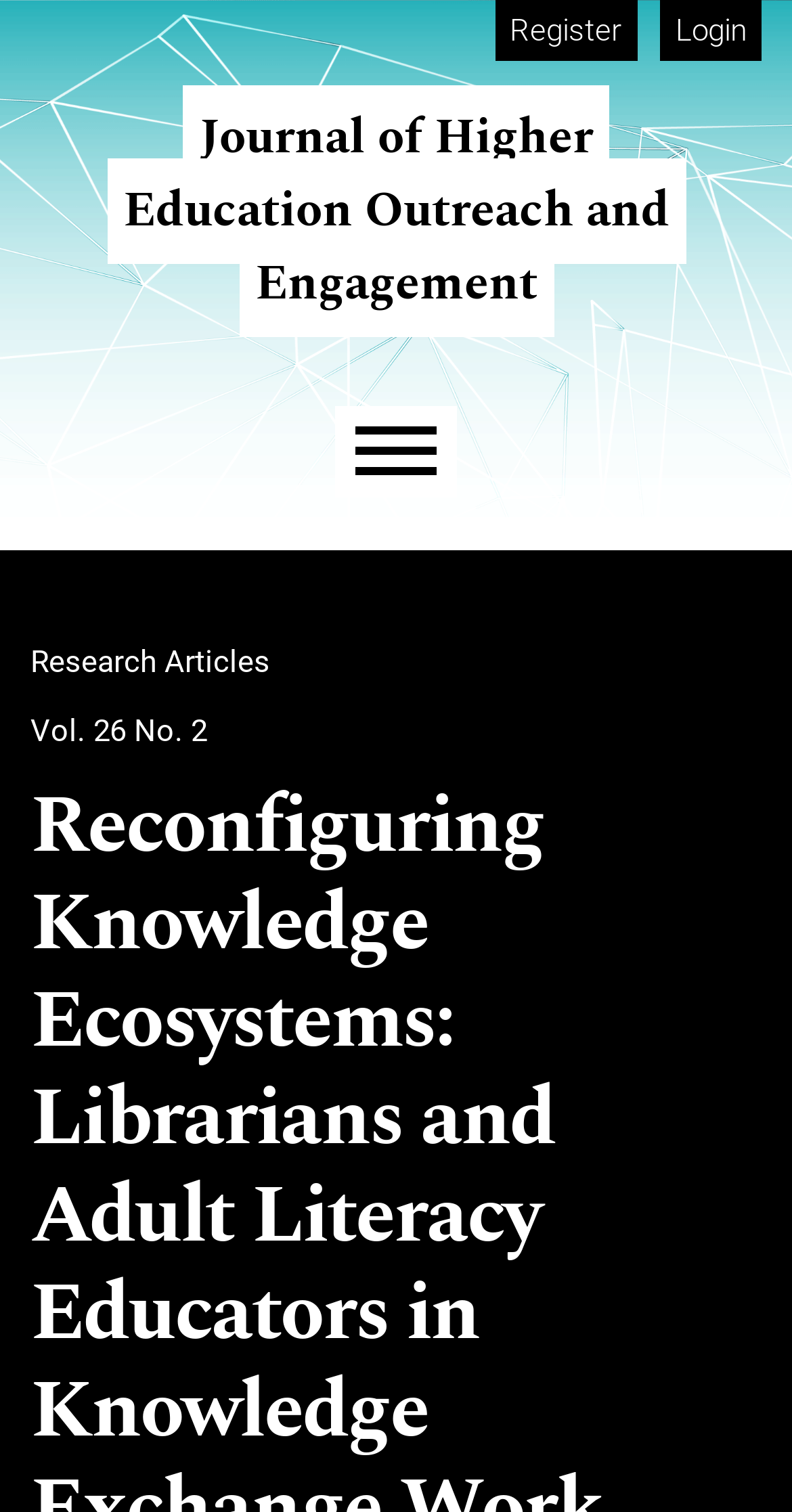Look at the image and answer the question in detail:
What is the name of the journal on this website?

The website's title and the link to the journal's name suggest that the website is dedicated to the Journal of Higher Education Outreach and Engagement, which is likely a academic publication focused on higher education and outreach.